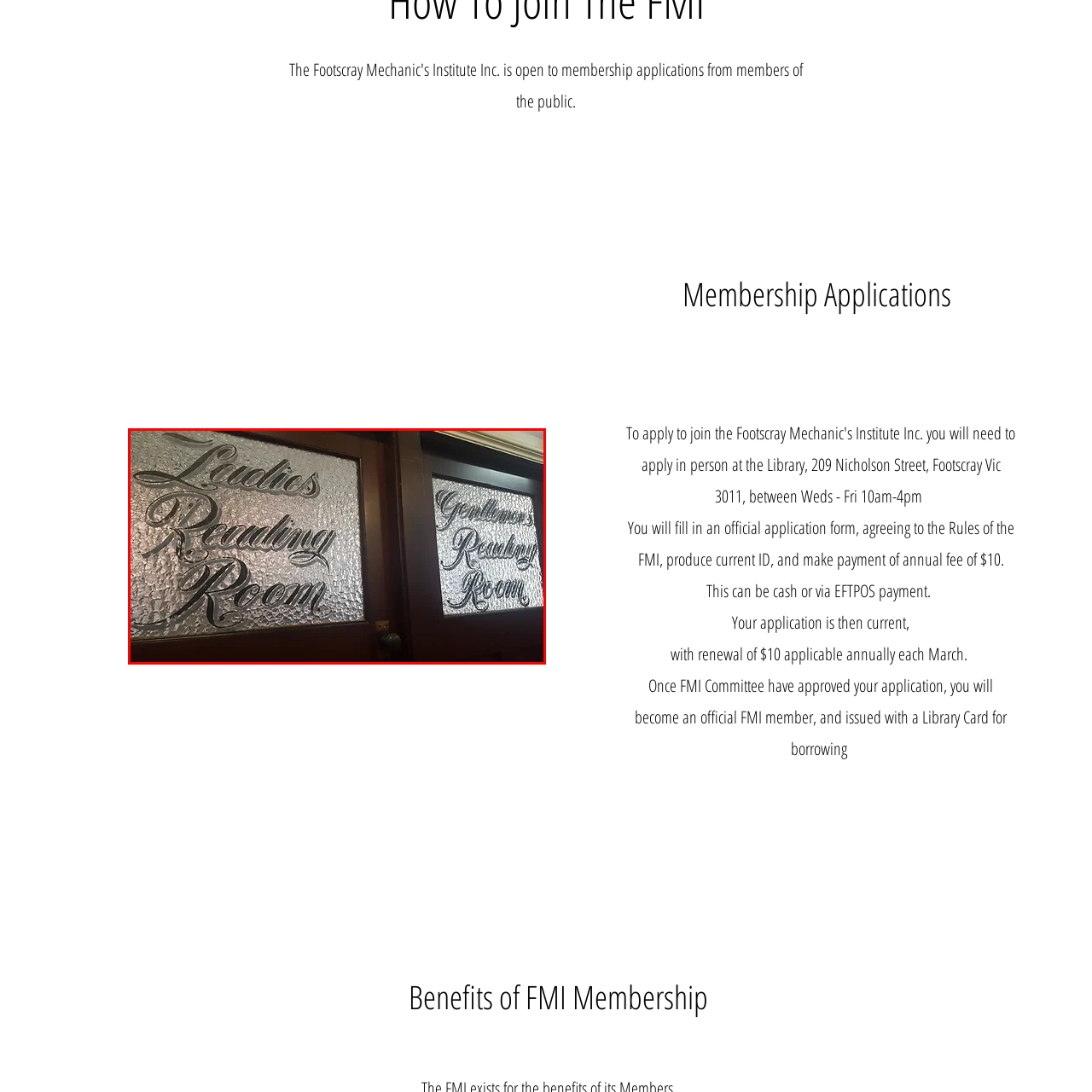Offer an in-depth description of the scene contained in the red rectangle.

The image features elegantly crafted glass doors leading to two distinct reading rooms, each marked by ornate lettering. On the left, the "Ladies Reading Room" is displayed with graceful curves, reflecting a sense of sophistication and welcoming ambiance. On the right, the "Gentlemen's Reading Room" is similarly styled, emphasizing a classic aesthetic. The textured glass adds a touch of vintage charm, creating an inviting atmosphere for patrons seeking a quiet space for reading or study. The overall design highlights the traditional values of the establishment, making it a distinguished place for members of the community.